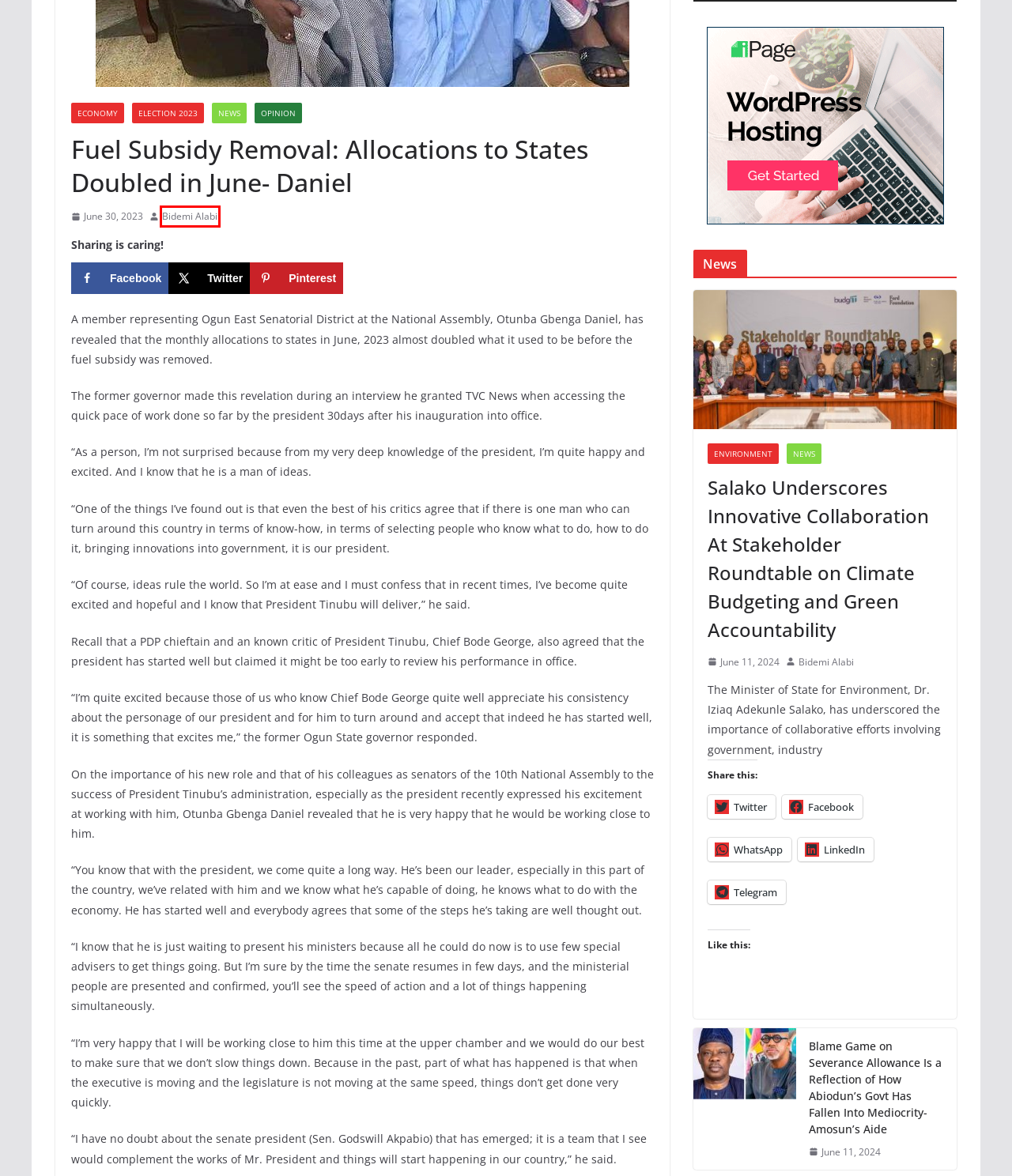Given a webpage screenshot with a red bounding box around a UI element, choose the webpage description that best matches the new webpage after clicking the element within the bounding box. Here are the candidates:
A. Election 2023
B. ECONOMY
C. Bidemi Alabi
D. Tinubu Prescribes Revolution as Necessary Tool For Change in Nigeria
E. CONTACT
F. Sanusi returns as Emir of Kano
G. CRIME
H. Environment

C